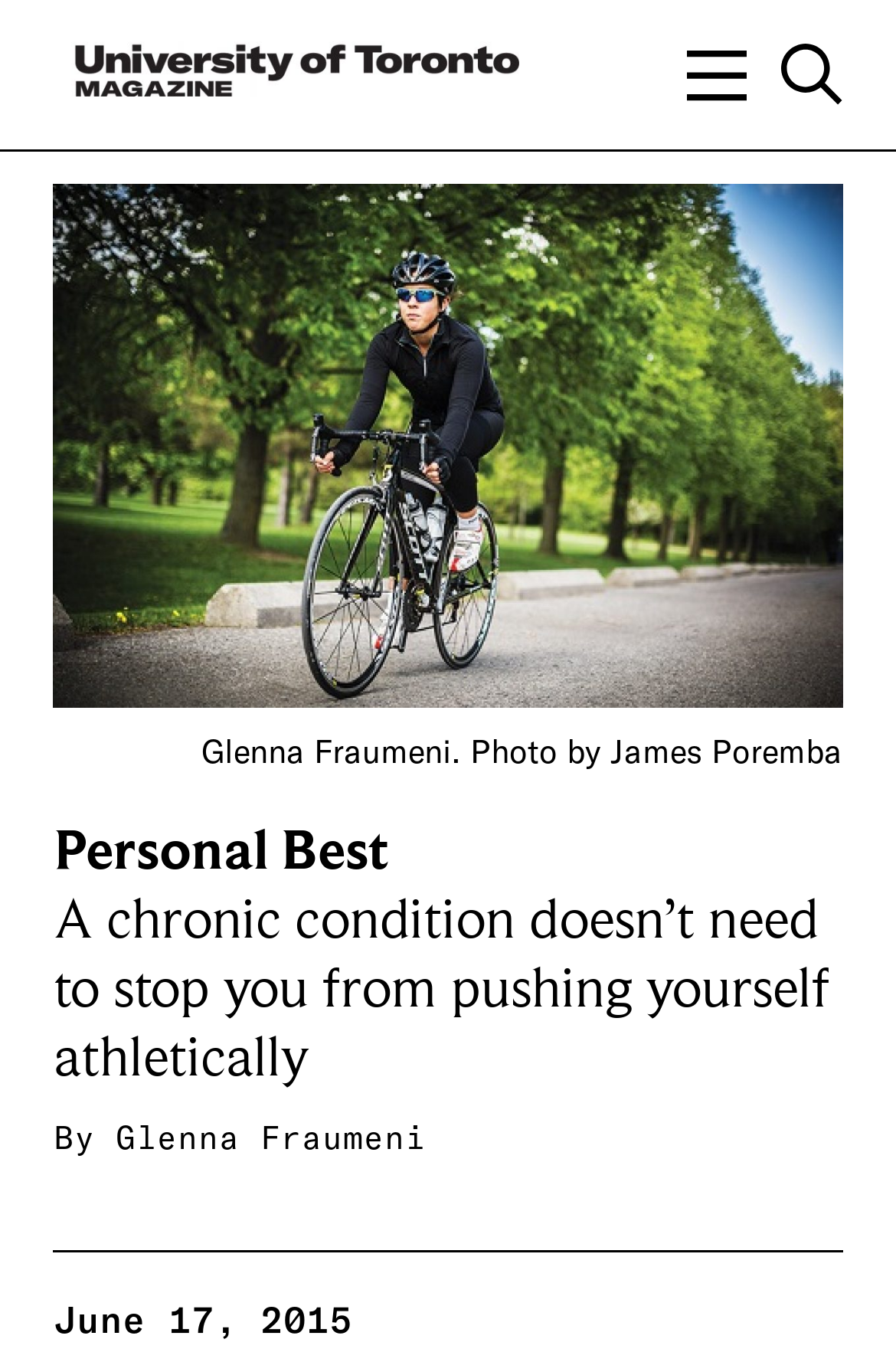Using the provided element description: "Glenna Fraumeni", identify the bounding box coordinates. The coordinates should be four floats between 0 and 1 in the order [left, top, right, bottom].

[0.129, 0.826, 0.475, 0.859]